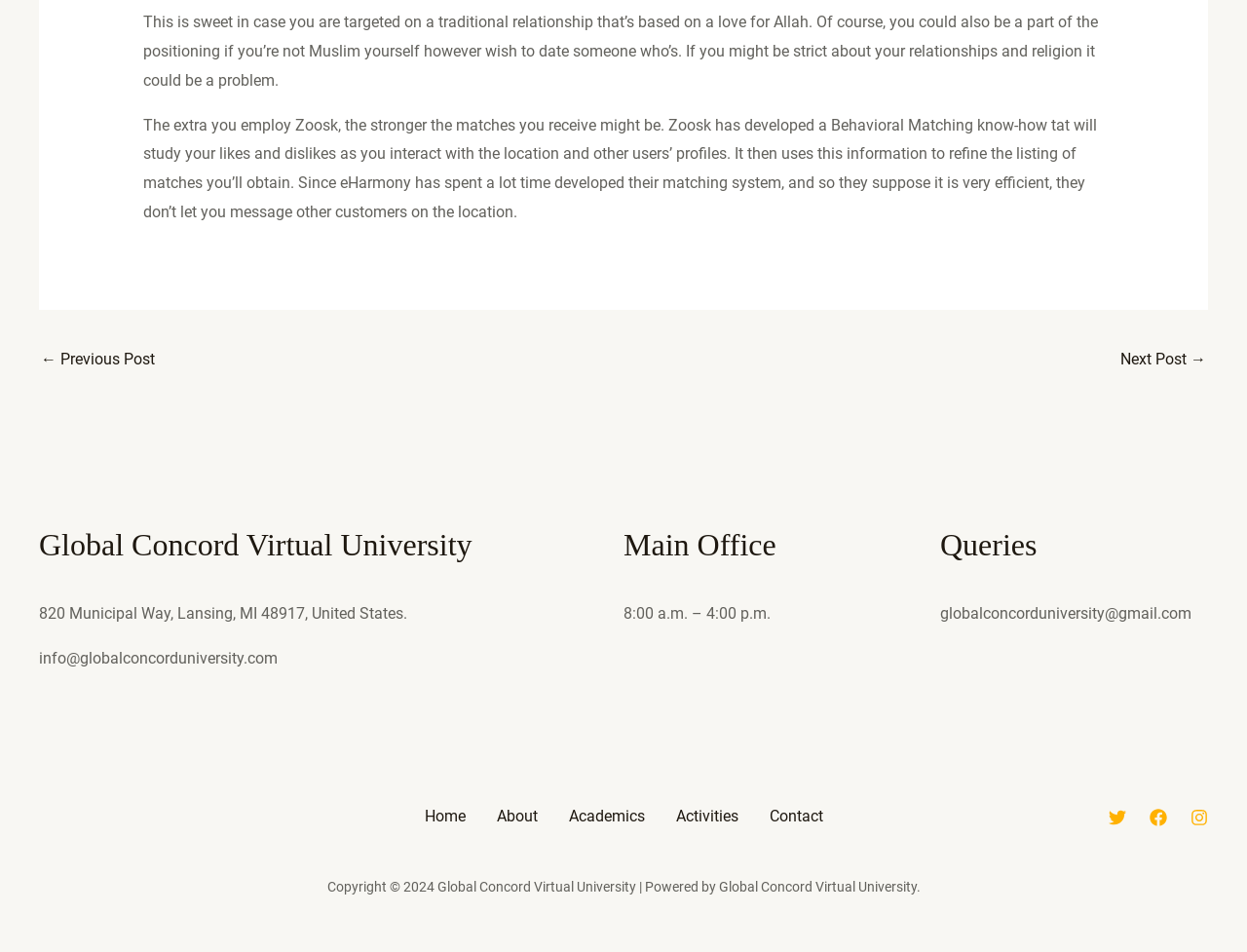Please identify the bounding box coordinates of the area I need to click to accomplish the following instruction: "Click the 'Next Post →' link".

[0.898, 0.36, 0.967, 0.398]